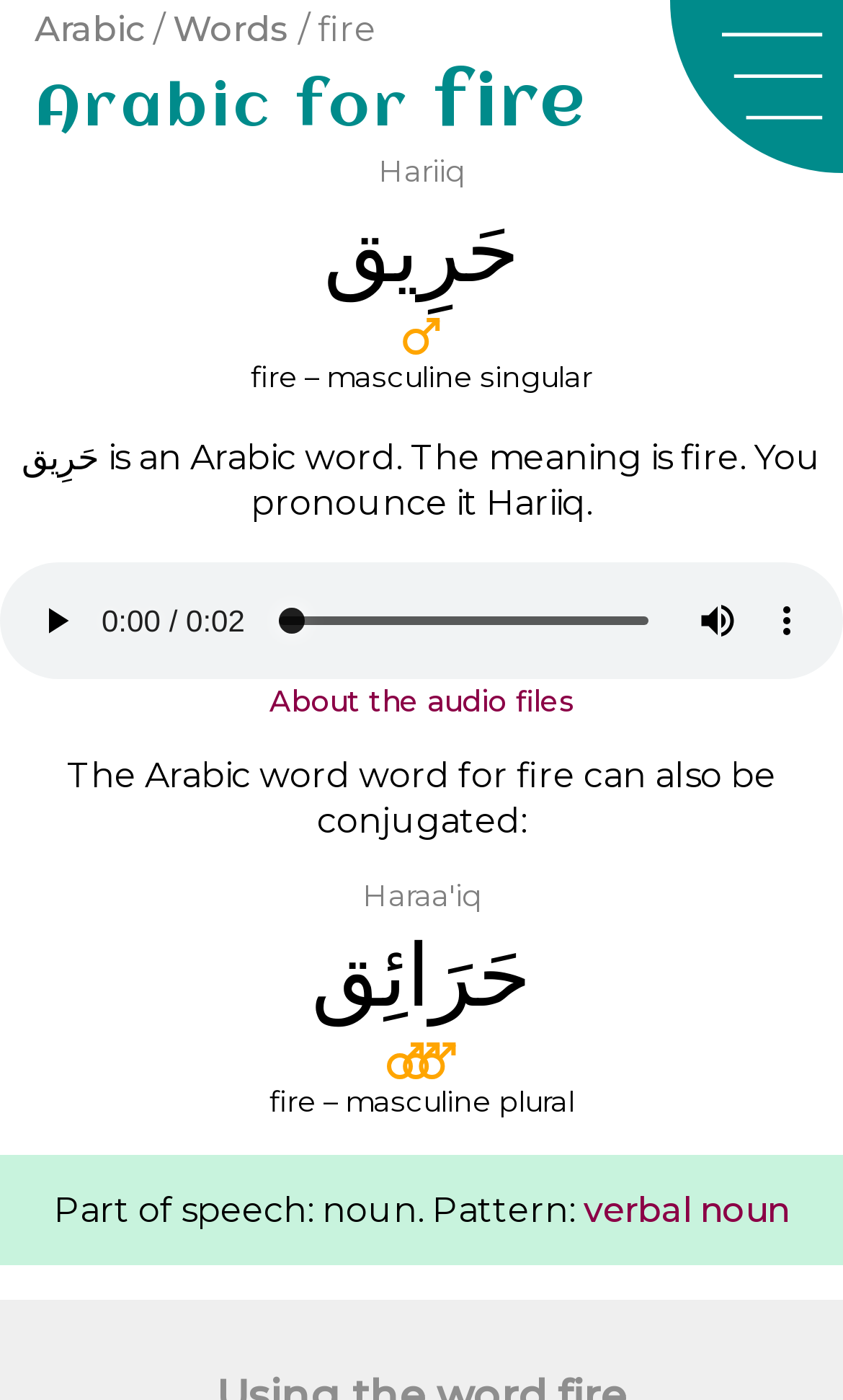Is the Arabic word Hariiq a verbal noun?
Answer the question in as much detail as possible.

The webpage indicates that the Arabic word Hariiq is a verbal noun, as shown by the link element with the text 'verbal noun'.